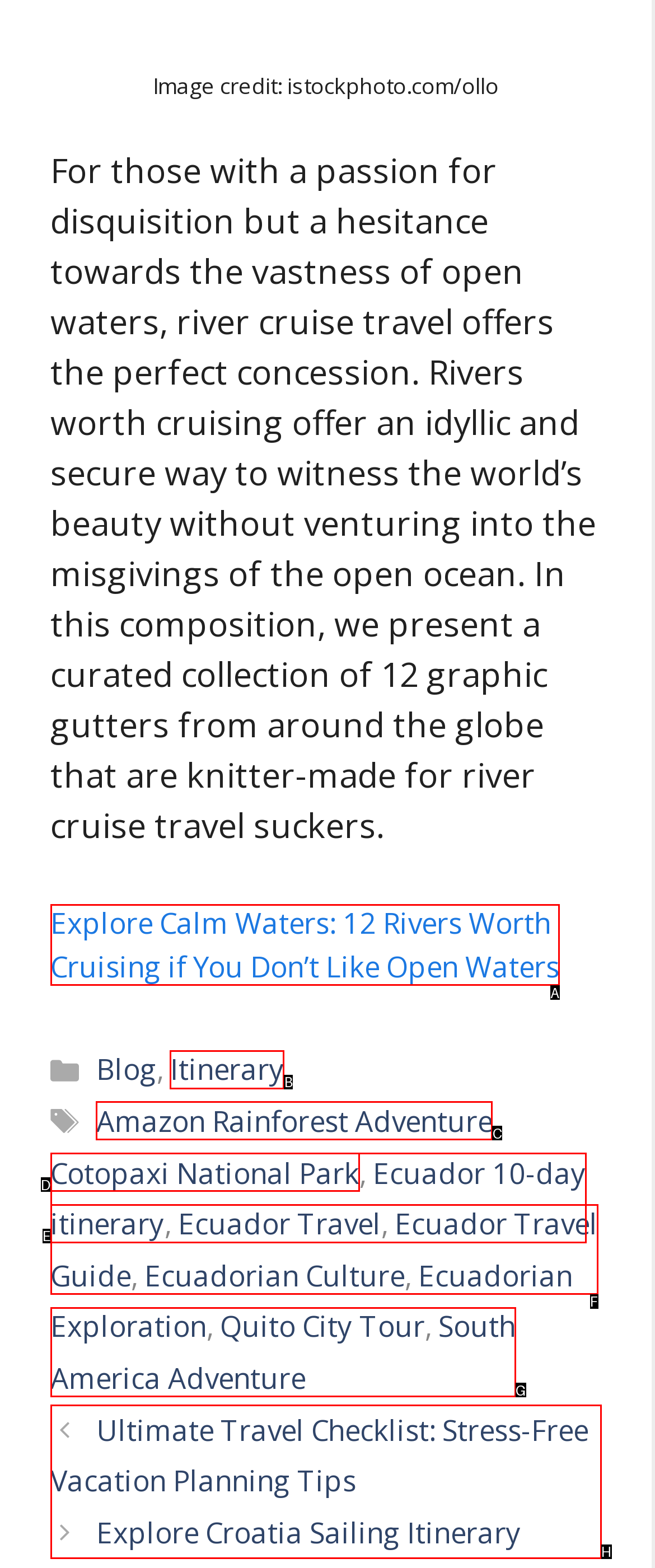Which HTML element should be clicked to fulfill the following task: Check the posts?
Reply with the letter of the appropriate option from the choices given.

H